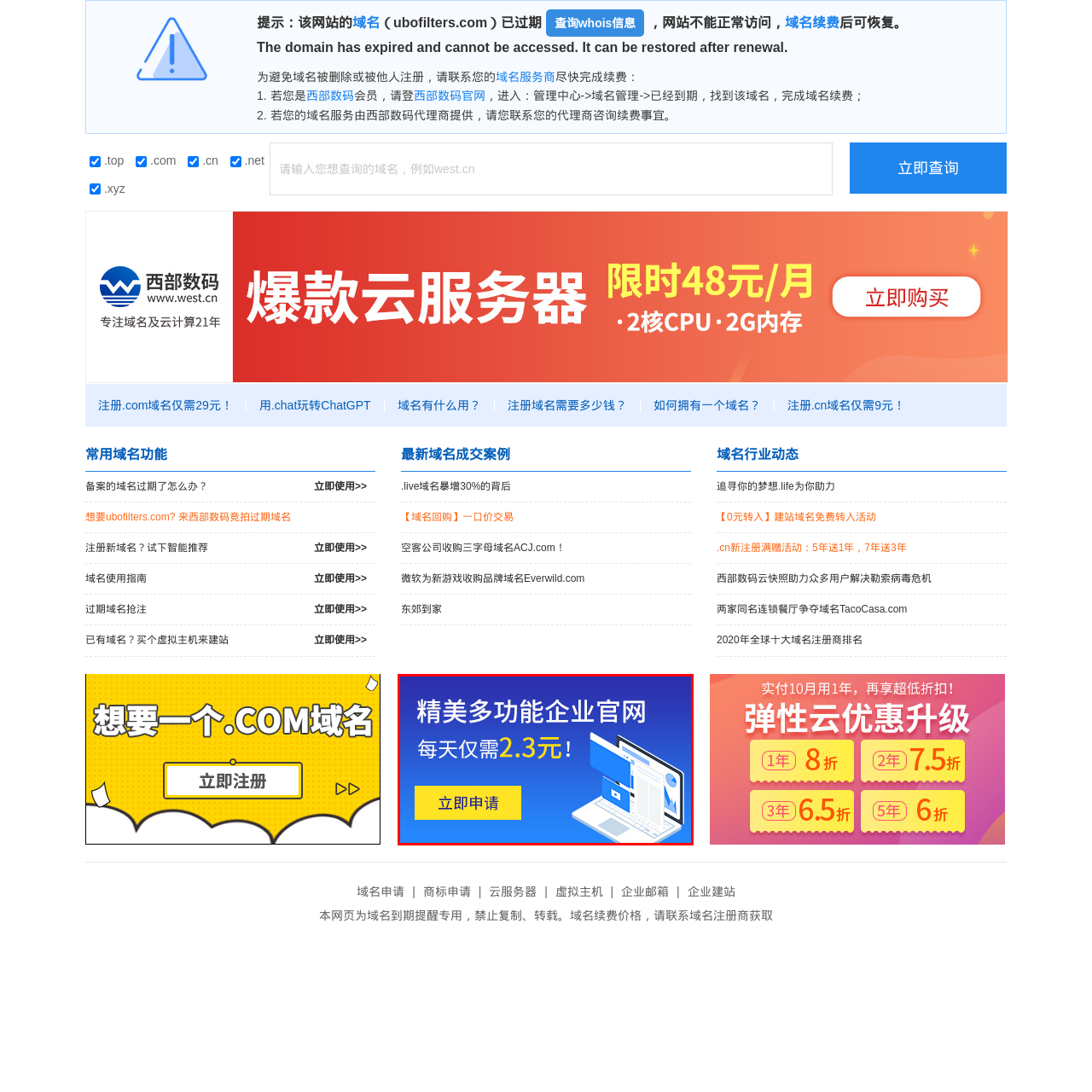What device is displaying the website elements?
Focus on the section of the image inside the red bounding box and offer an in-depth answer to the question, utilizing the information visible in the image.

The illustration in the image features a laptop displaying various website elements, highlighting the ease of creating a professional online presence.